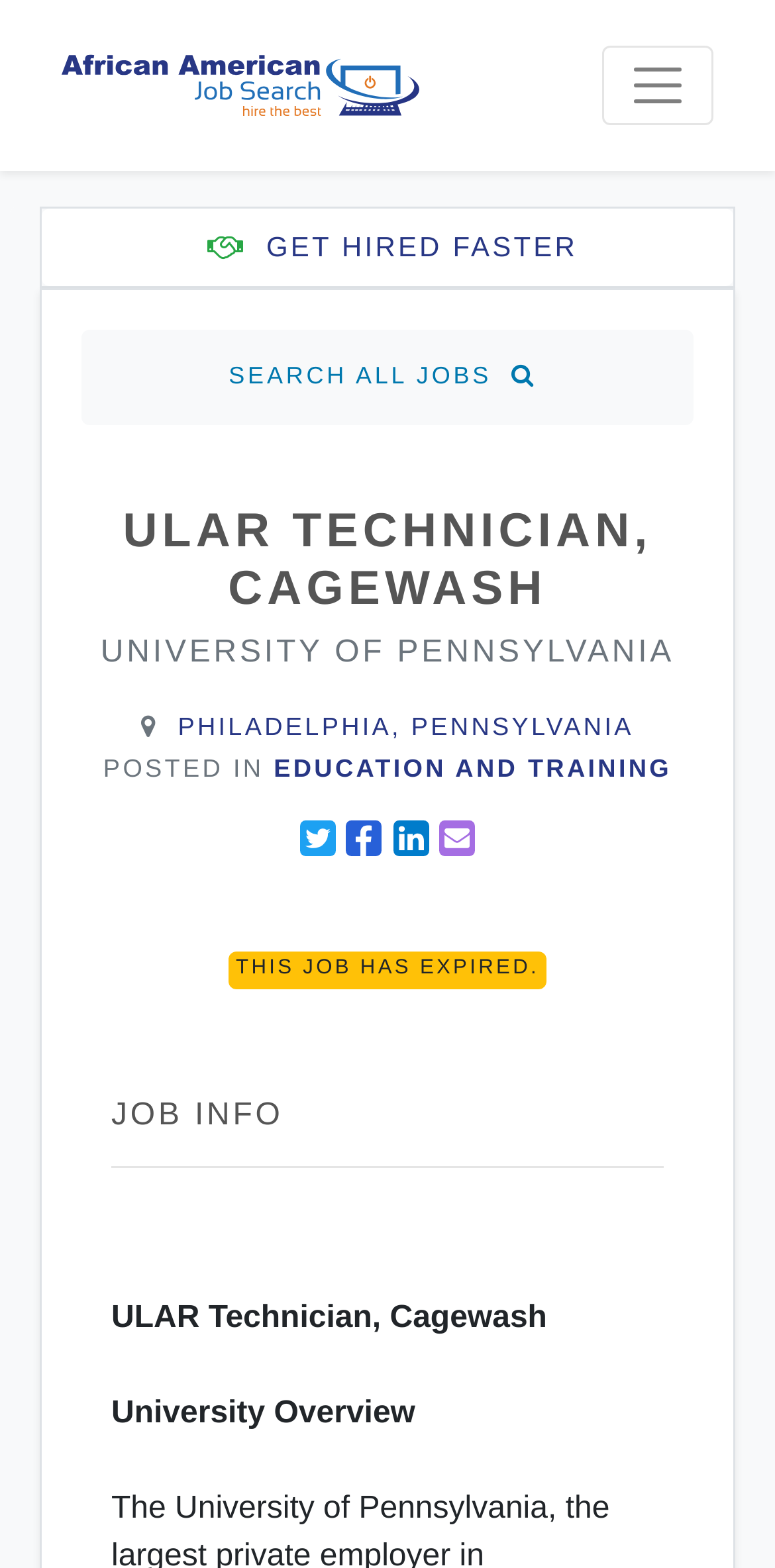What is the current status of the job?
Give a single word or phrase answer based on the content of the image.

Expired